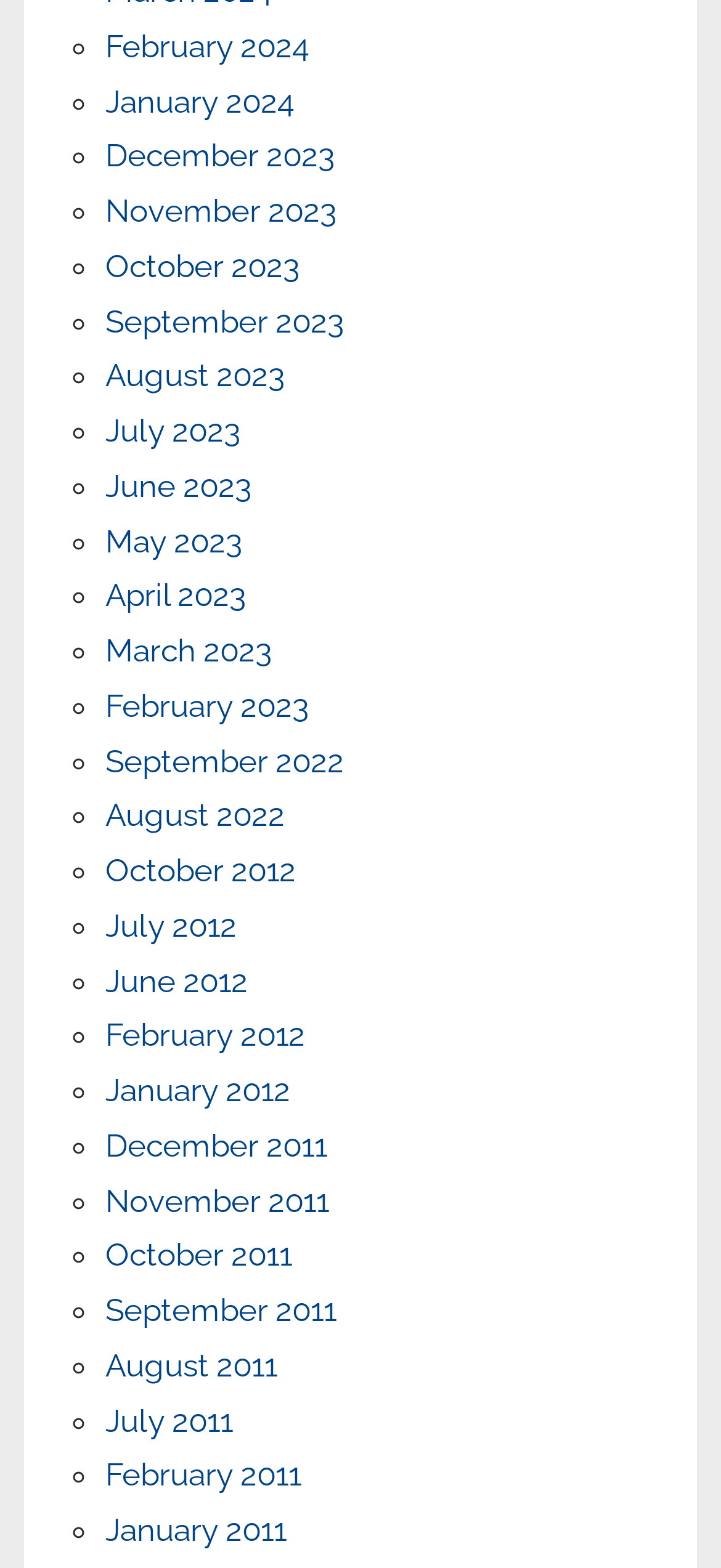Please identify the bounding box coordinates of the element's region that should be clicked to execute the following instruction: "Click on the Lost password link". The bounding box coordinates must be four float numbers between 0 and 1, i.e., [left, top, right, bottom].

None